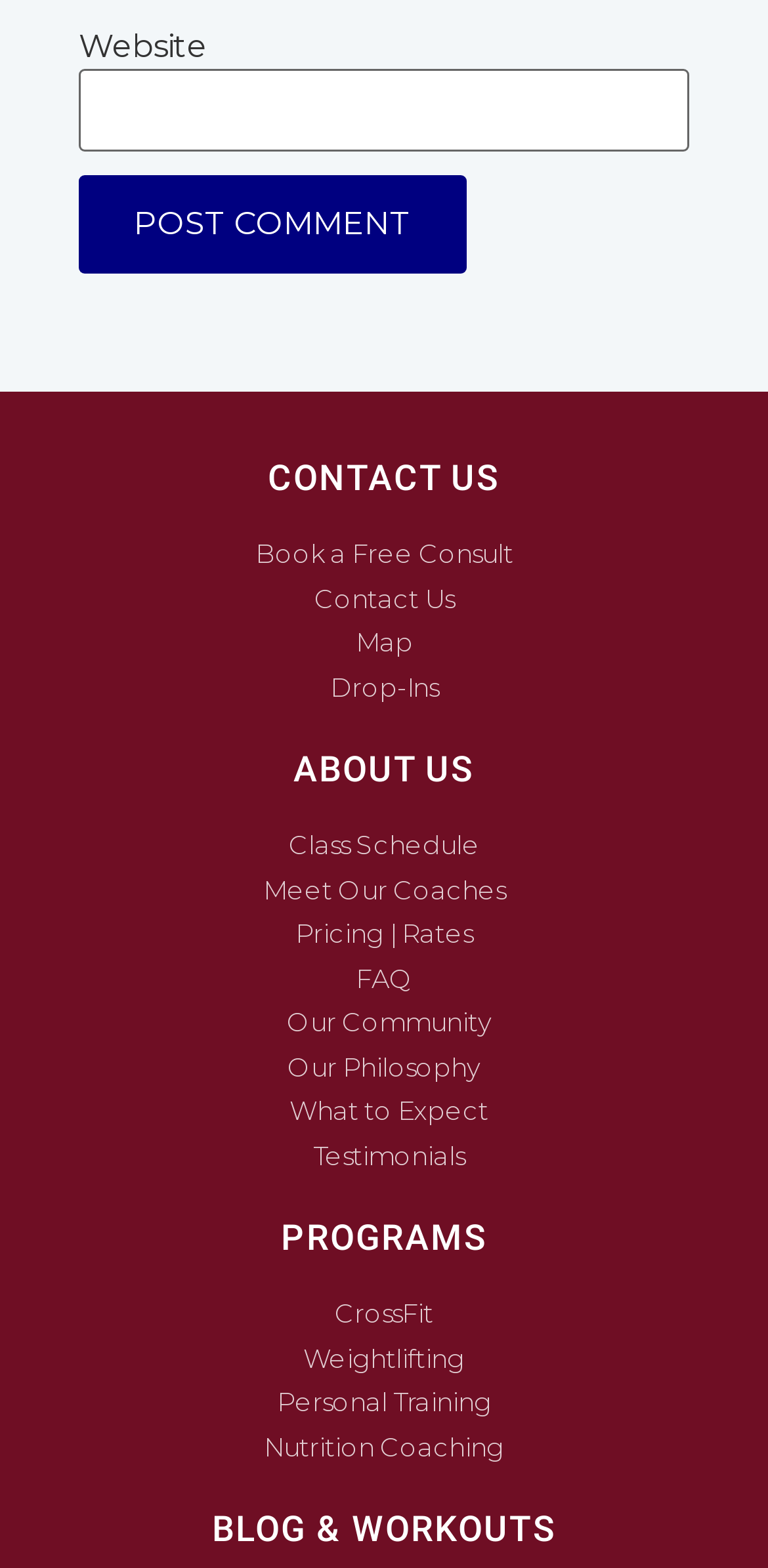Identify the bounding box for the element characterized by the following description: "Book a Free Consult".

[0.051, 0.342, 0.949, 0.366]